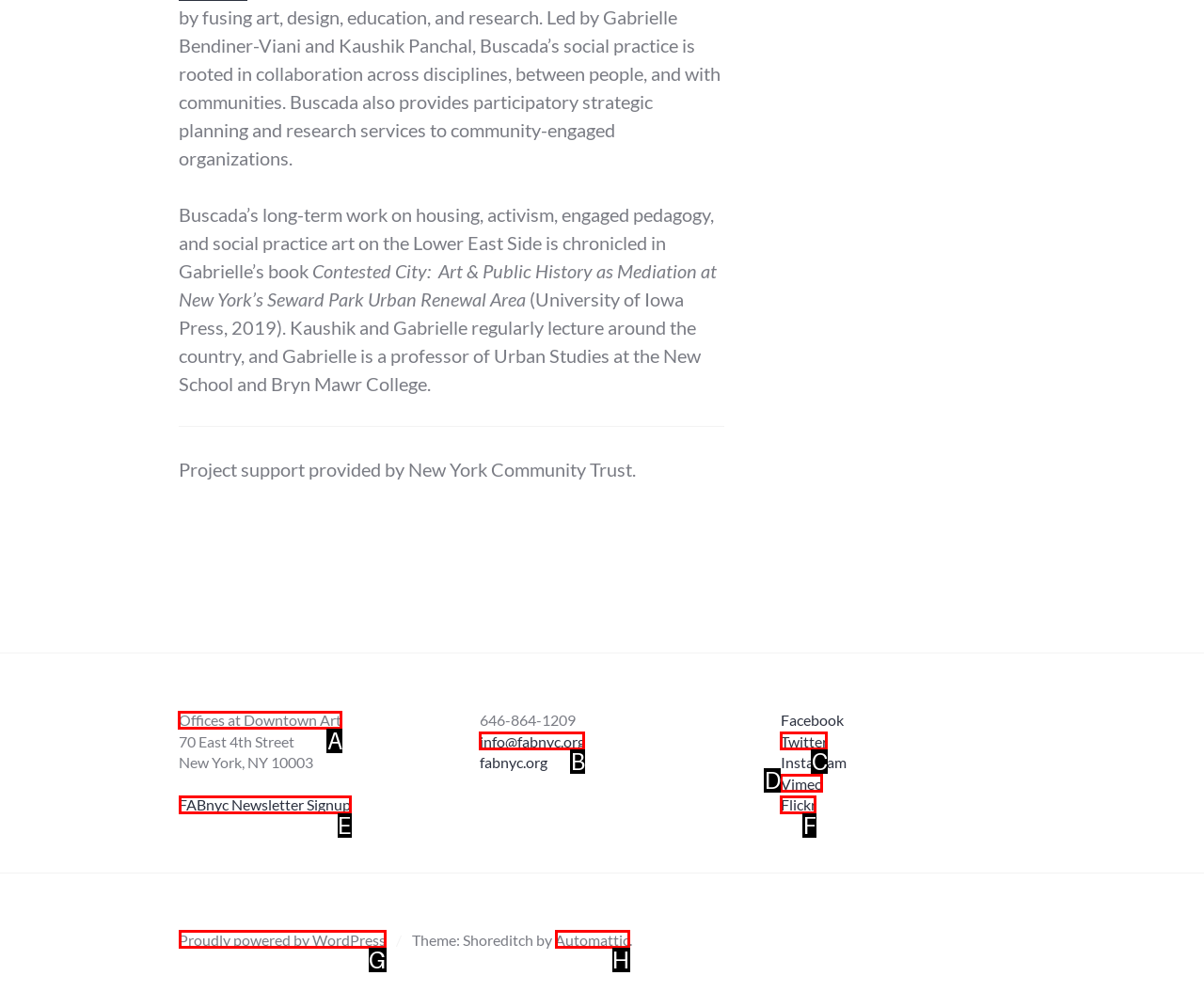Which option should be clicked to execute the following task: Click on the 'Bathroom Design Ideas' link? Respond with the letter of the selected option.

None